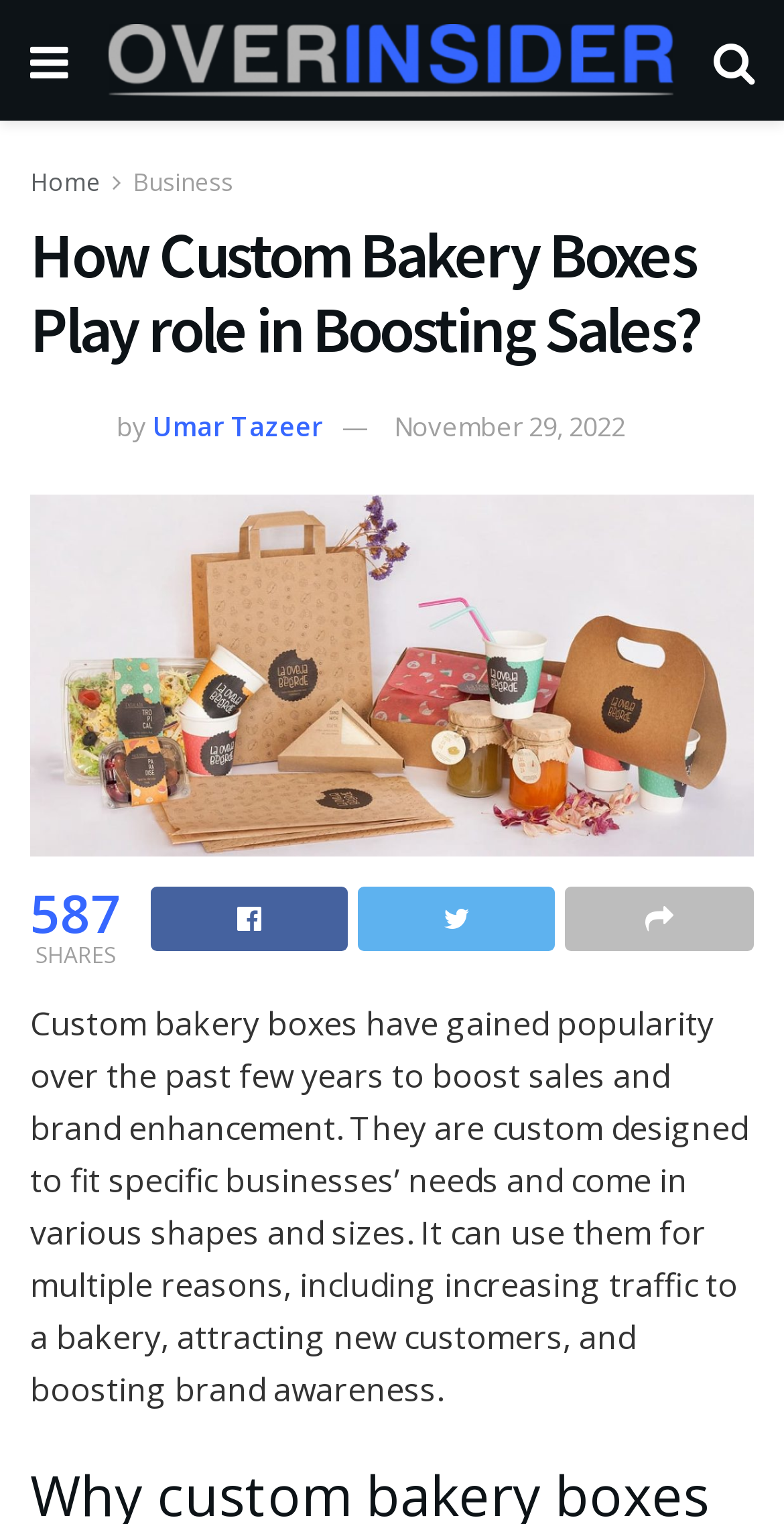Please specify the bounding box coordinates in the format (top-left x, top-left y, bottom-right x, bottom-right y), with all values as floating point numbers between 0 and 1. Identify the bounding box of the UI element described by: Umar Tazeer

[0.195, 0.269, 0.413, 0.293]